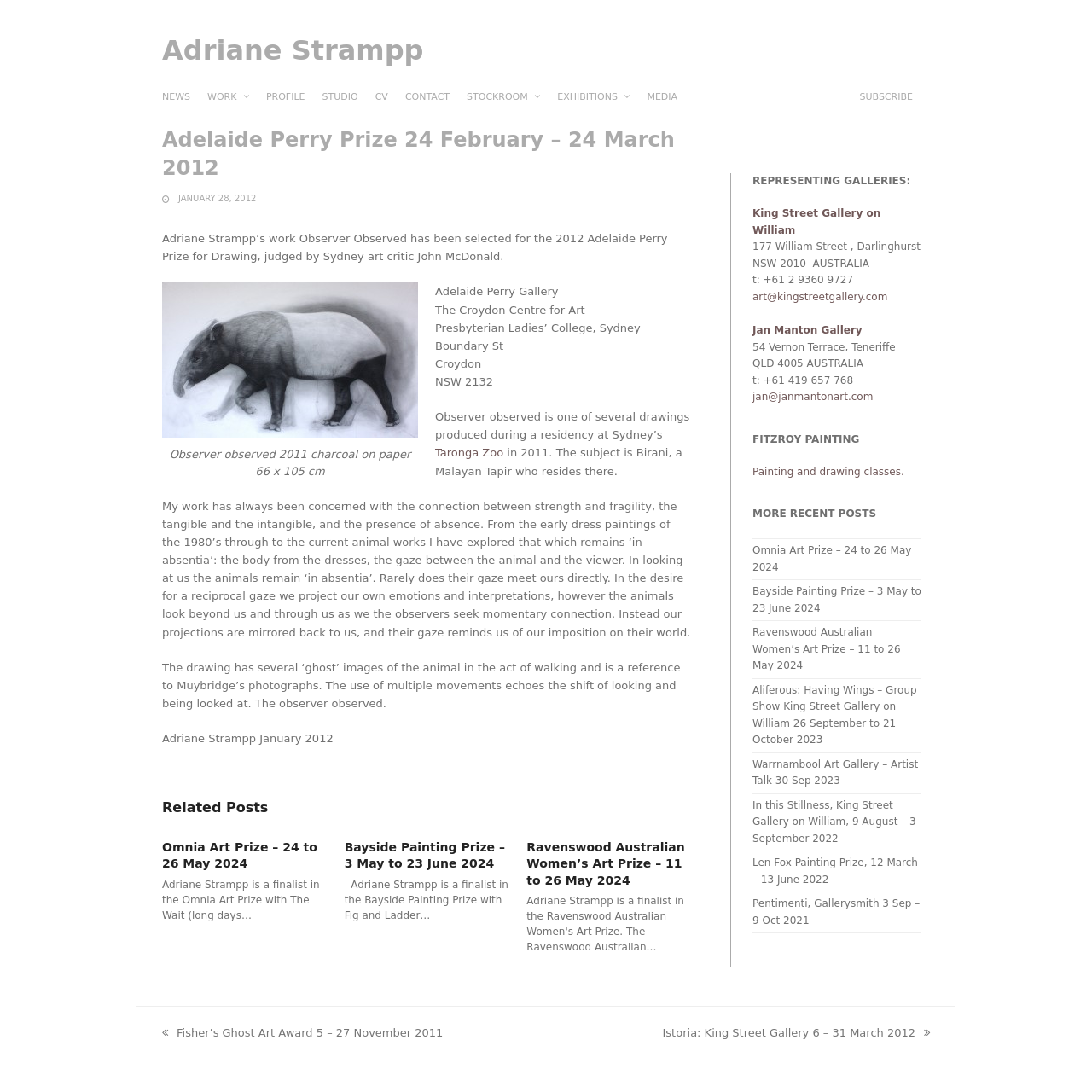Using the given description, provide the bounding box coordinates formatted as (top-left x, top-left y, bottom-right x, bottom-right y), with all values being floating point numbers between 0 and 1. Description: Painting and drawing classes.

[0.689, 0.426, 0.828, 0.437]